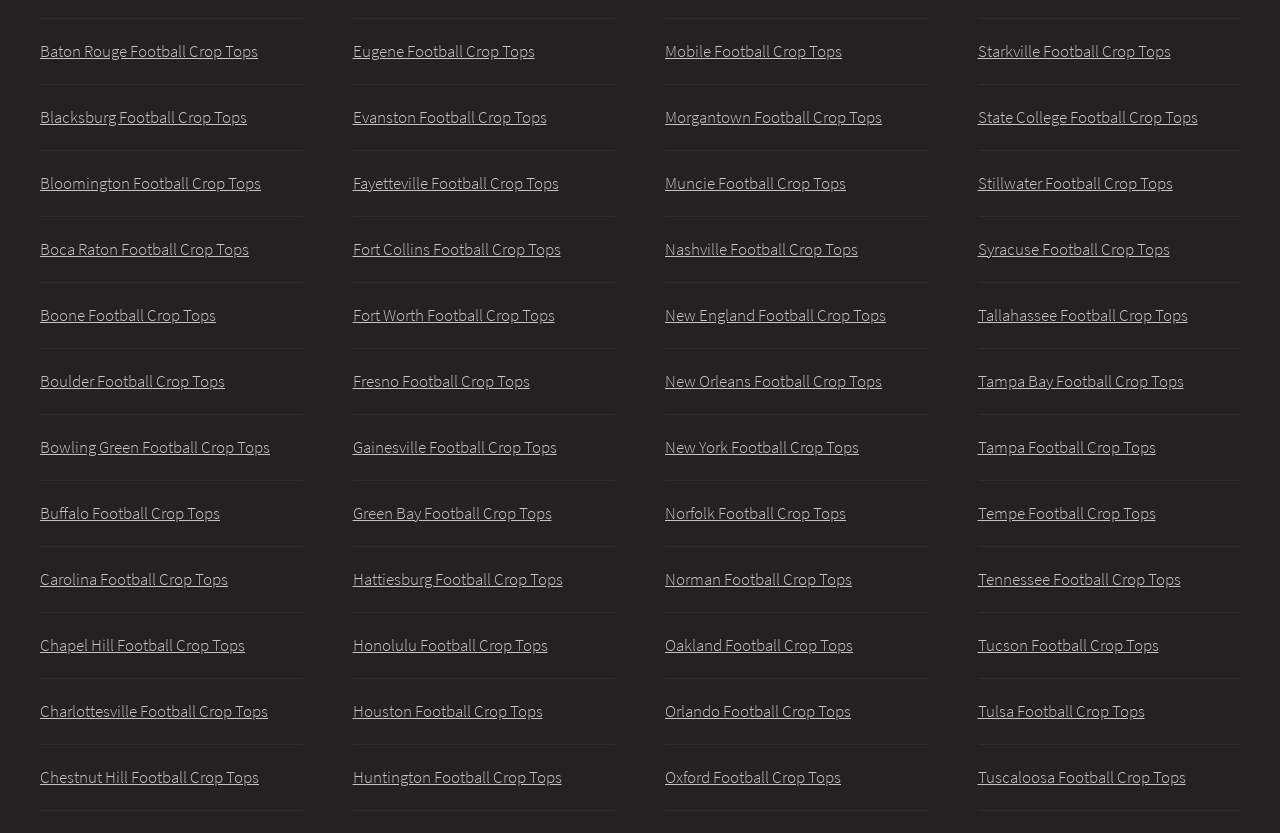Could you highlight the region that needs to be clicked to execute the instruction: "View Eugene Football Crop Tops"?

[0.275, 0.048, 0.418, 0.074]